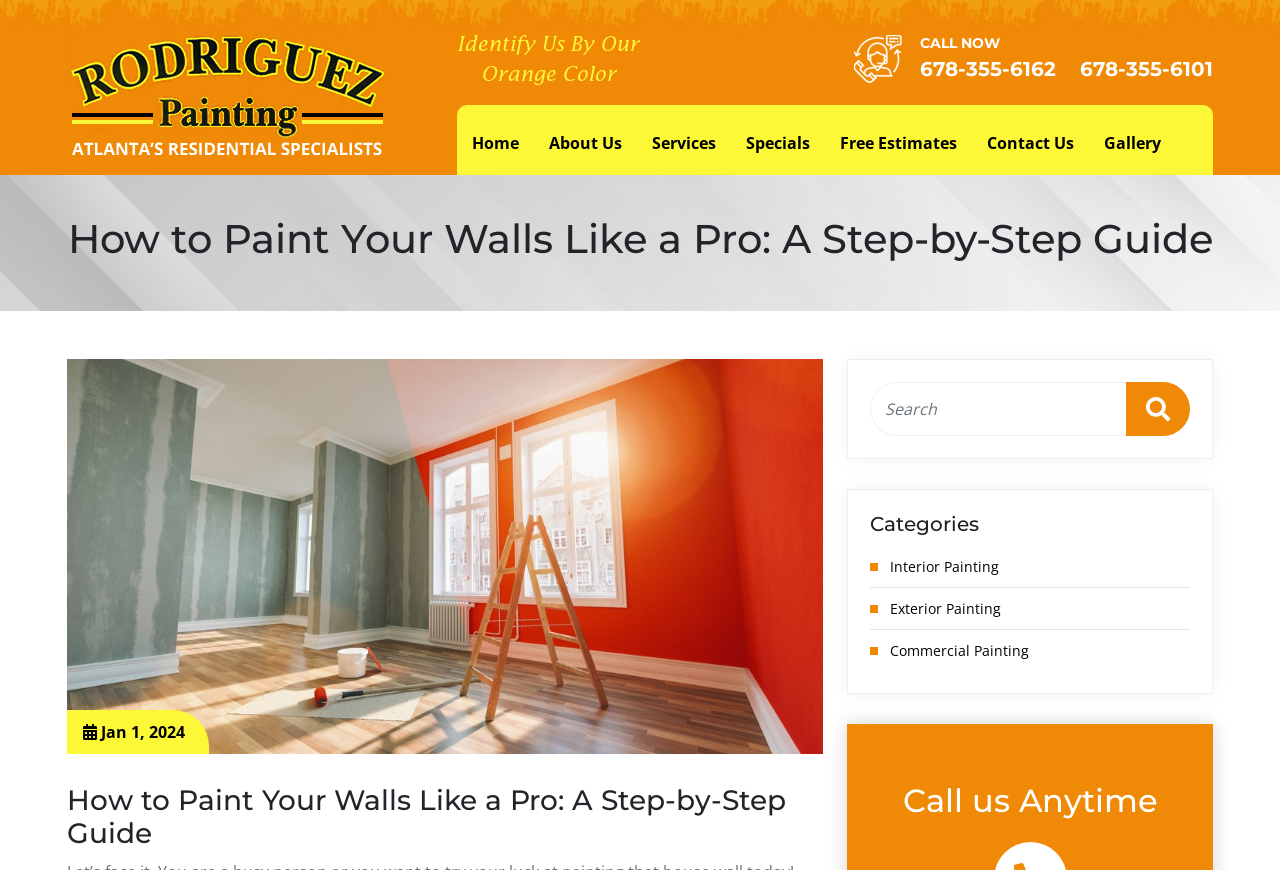Use a single word or phrase to answer the question: 
What is the purpose of the textbox?

Search